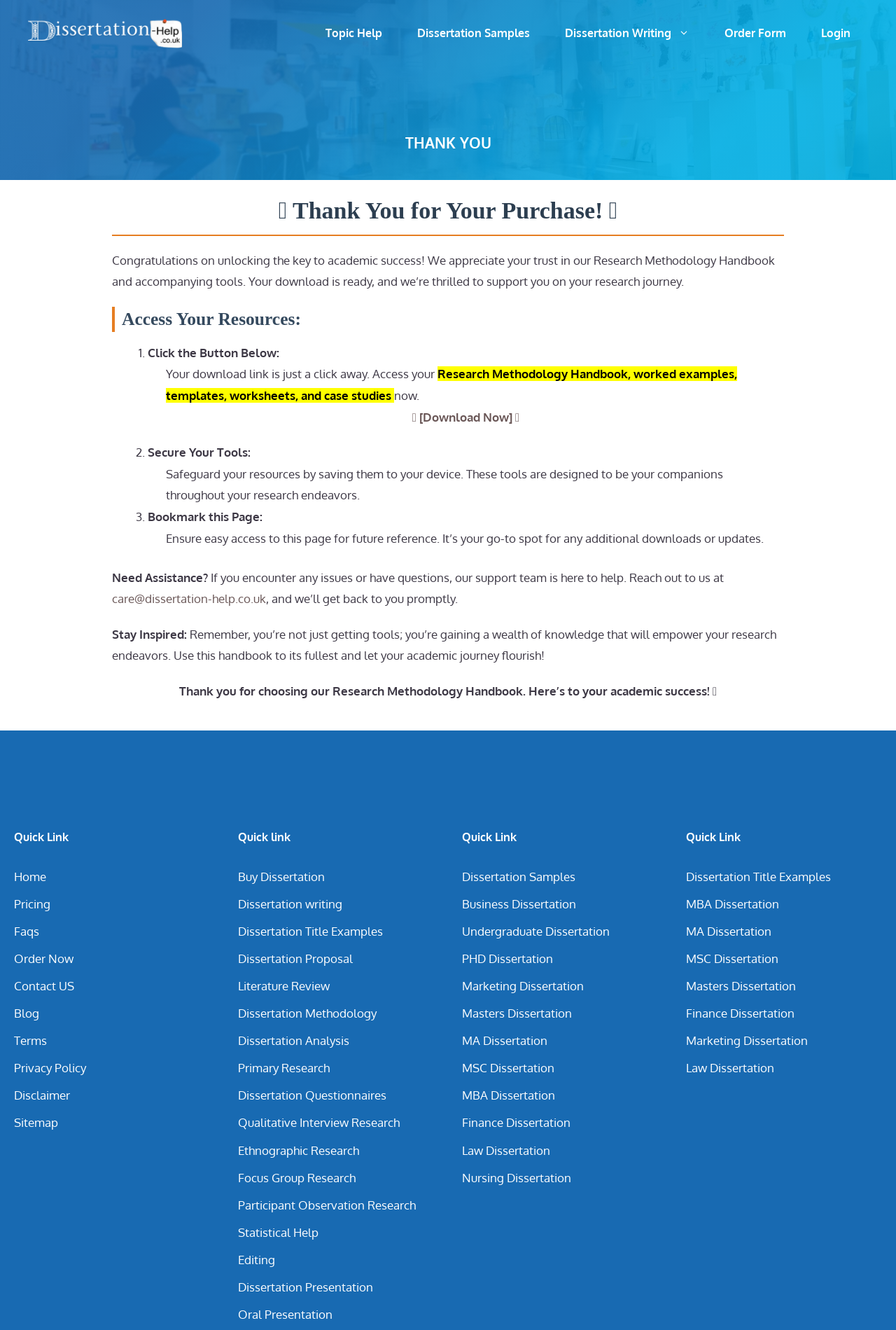Consider the image and give a detailed and elaborate answer to the question: 
What is the tone of the webpage?

The tone of the webpage is supportive and encouraging, as evident from the language used, such as 'Congratulations on unlocking the key to academic success!' and 'Thank you for choosing our Research Methodology Handbook. Here’s to your academic success!'